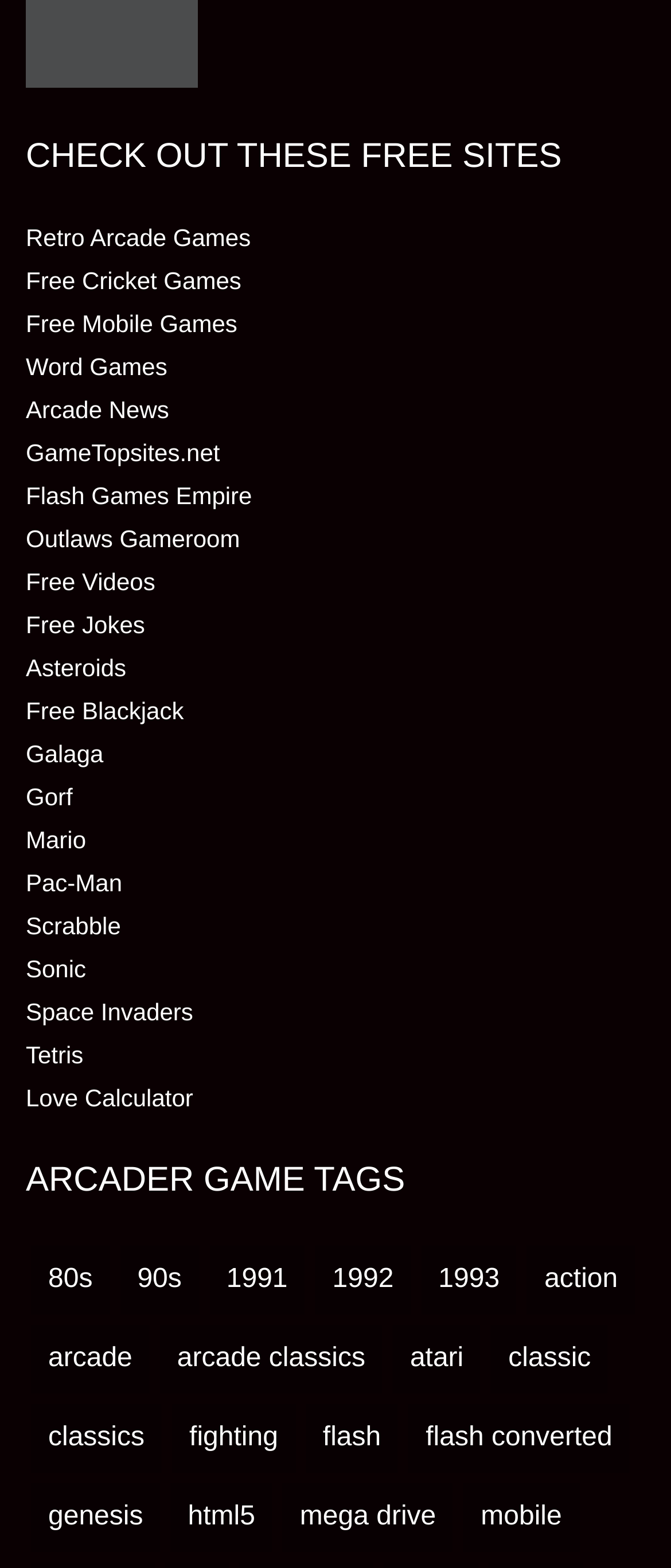Please locate the bounding box coordinates of the element that should be clicked to achieve the given instruction: "Browse Free Mobile Games".

[0.038, 0.197, 0.354, 0.215]